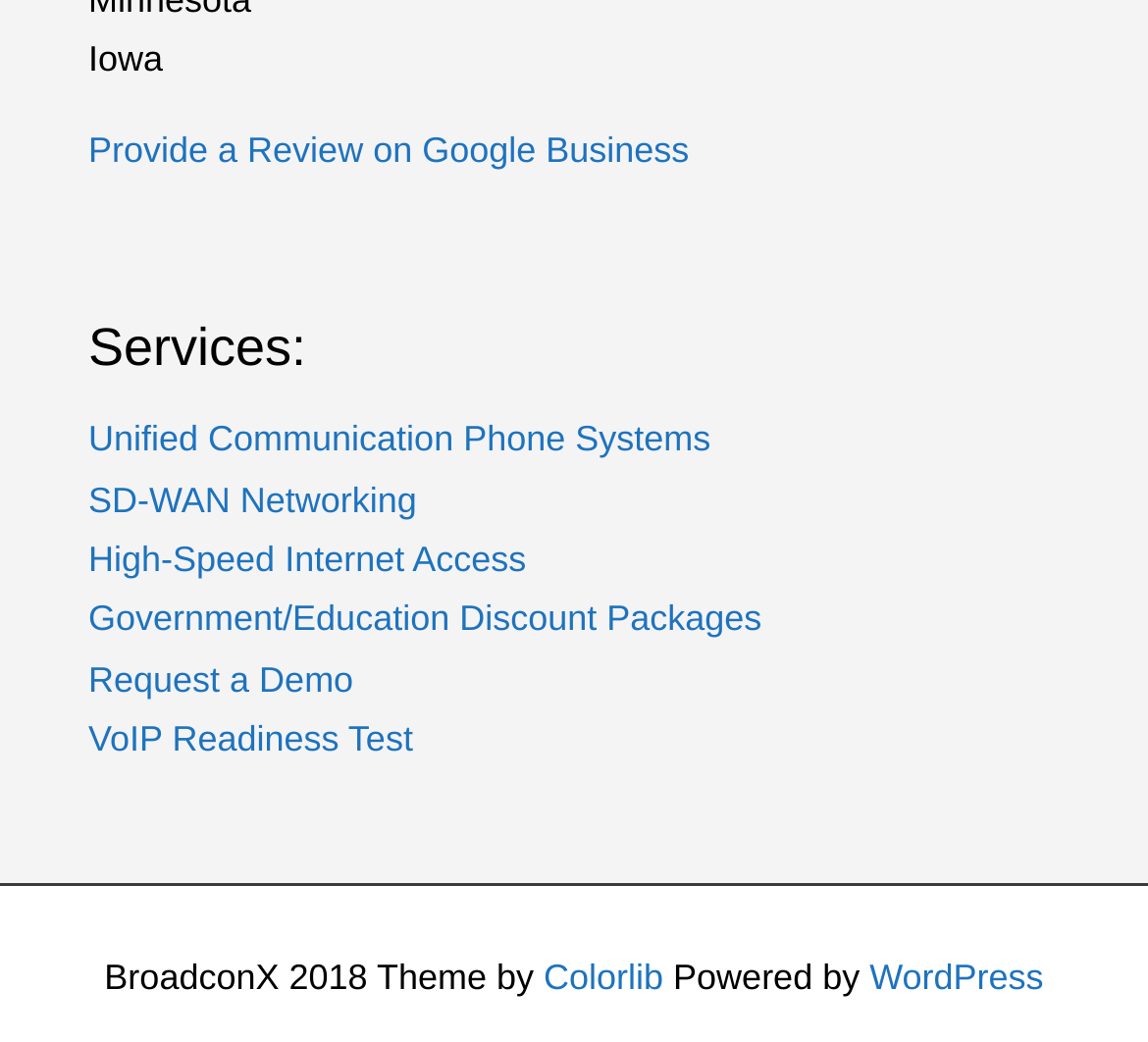Please find the bounding box coordinates of the element's region to be clicked to carry out this instruction: "Click on 'Provide a Review on Google Business'".

[0.077, 0.123, 0.6, 0.163]